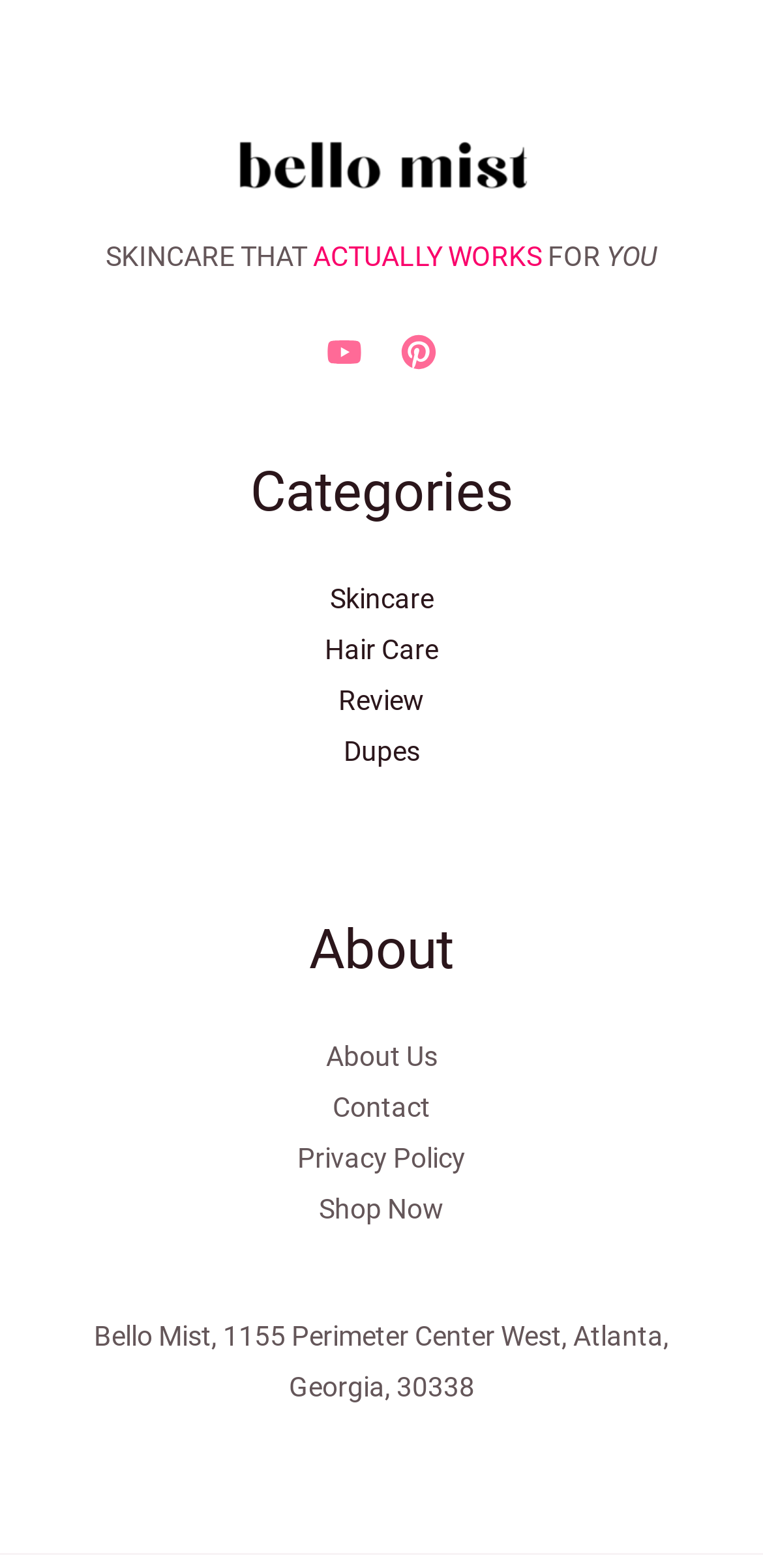Determine the bounding box coordinates of the section I need to click to execute the following instruction: "Click on YouTube". Provide the coordinates as four float numbers between 0 and 1, i.e., [left, top, right, bottom].

[0.428, 0.213, 0.474, 0.236]